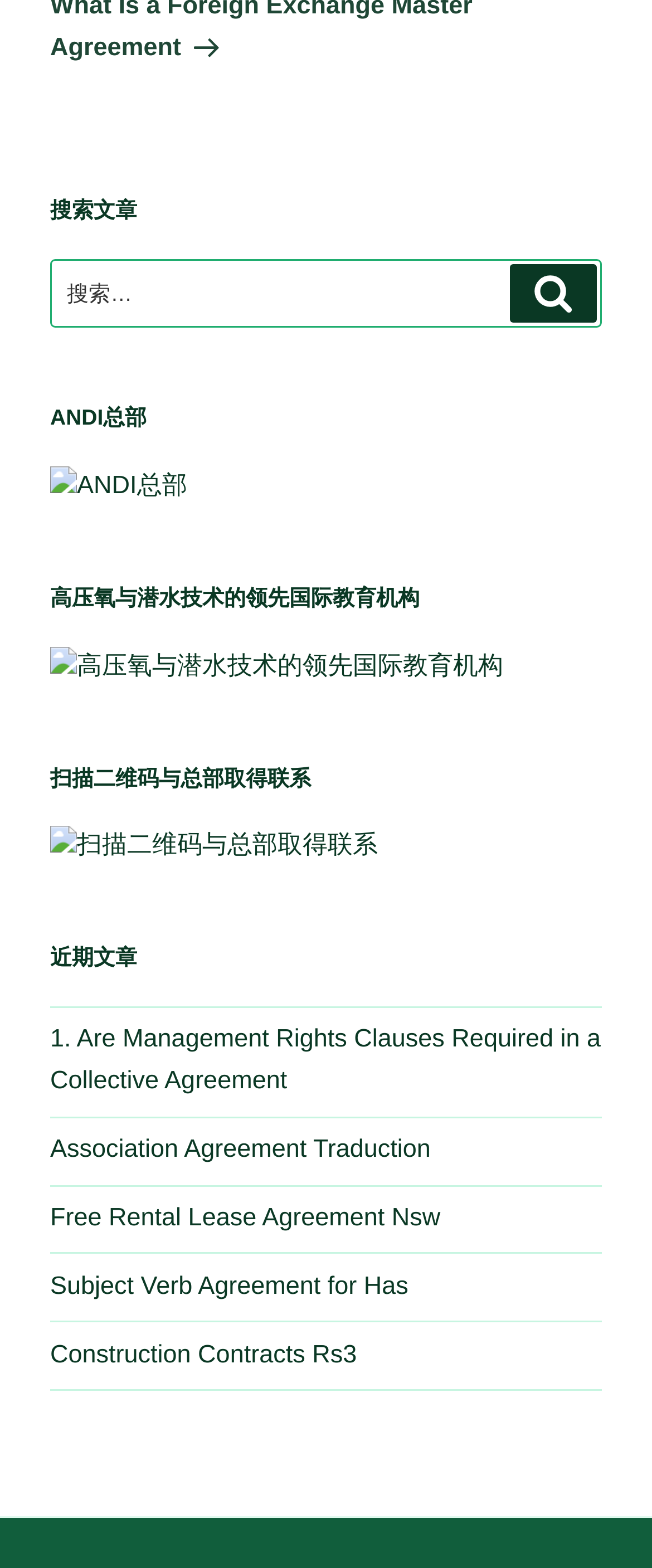What is the main function of the search bar?
Please provide a comprehensive answer to the question based on the webpage screenshot.

The search bar is located at the top of the webpage, and it has a label '搜索：' which means 'Search:' in English. There is also a button next to the search bar with the text '搜索' which means 'Search'. This suggests that the main function of the search bar is to search for articles.